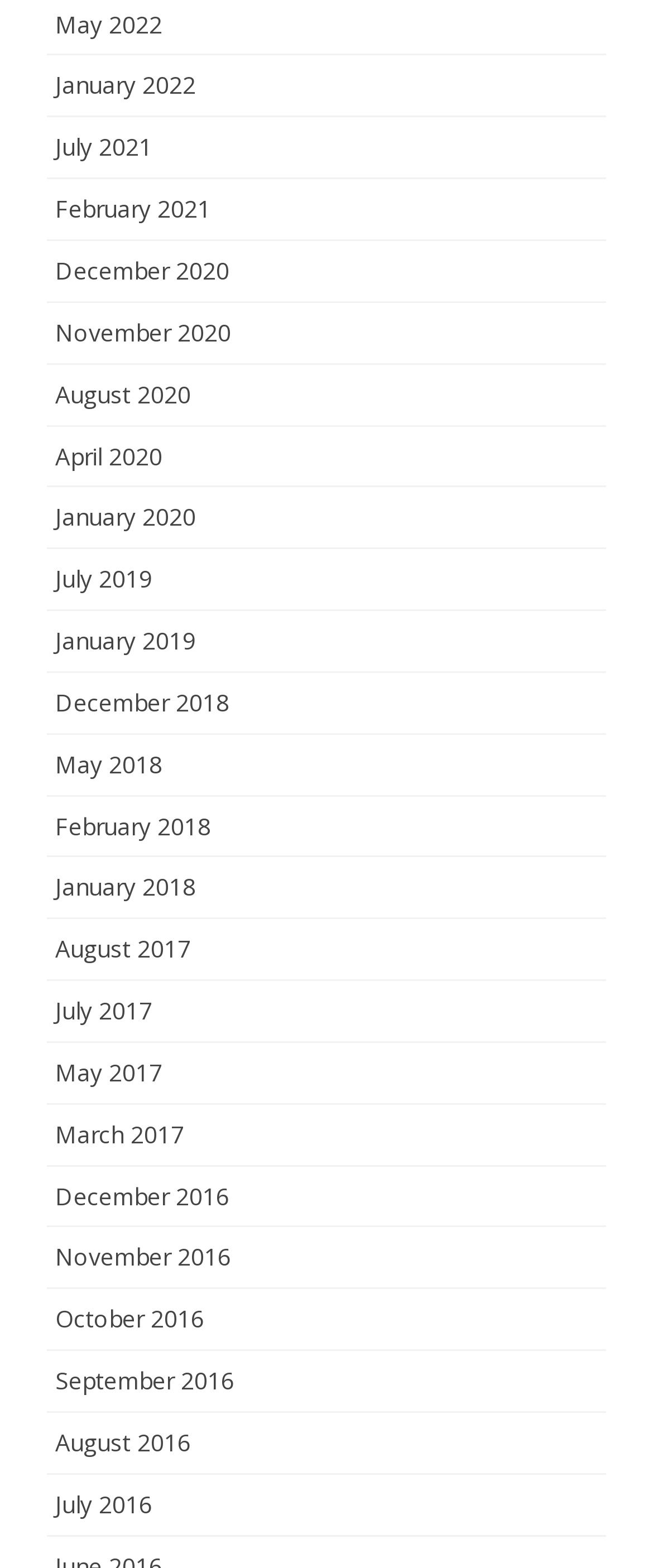Is there a link for the month of March 2020?
Using the image, elaborate on the answer with as much detail as possible.

I searched the list of links and did not find any link related to the month of March 2020, indicating that it is not present.